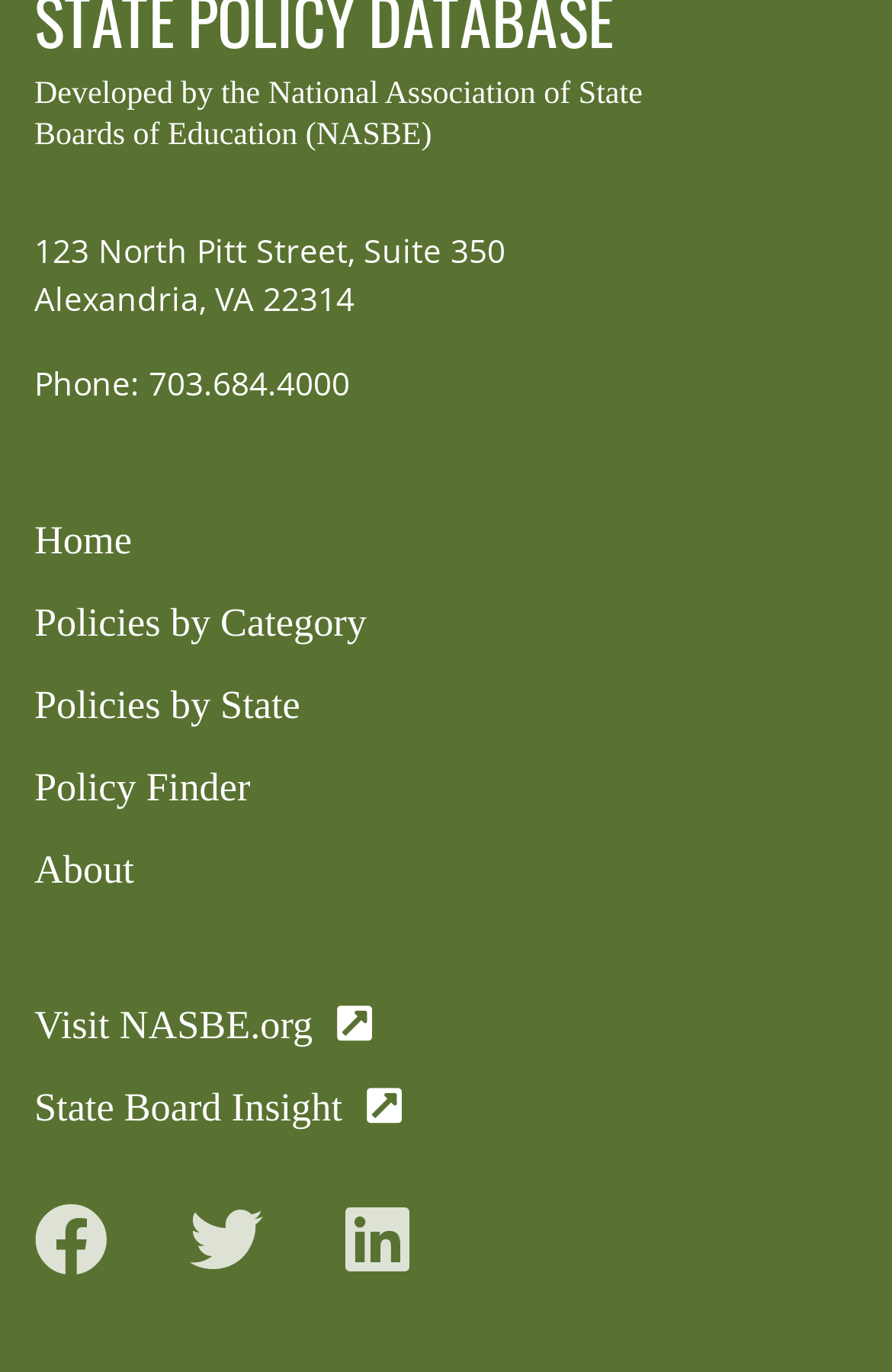Please answer the following question as detailed as possible based on the image: 
How many social media links are there at the bottom of the webpage?

I counted the number of links with social media icons at the bottom of the webpage and found 3 links for Facebook, Twitter, and Linkedin.